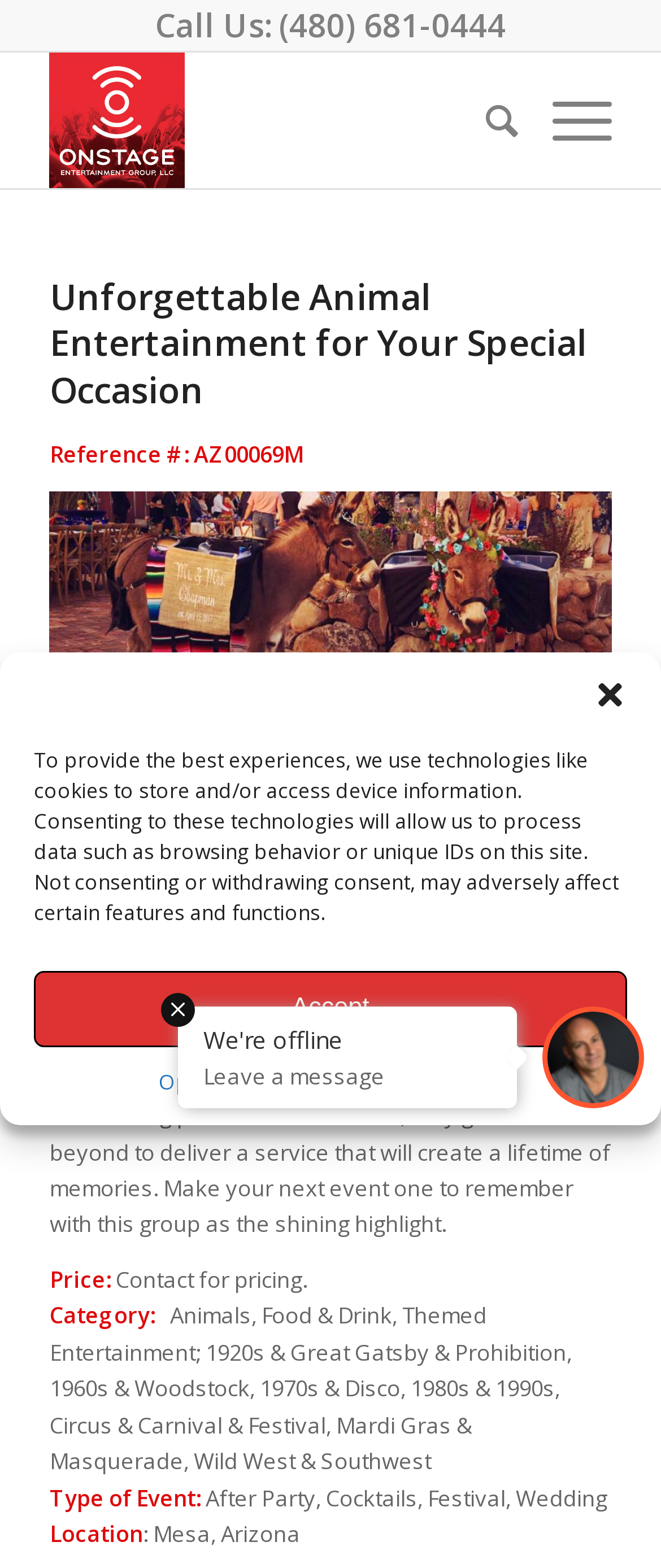What is the name of the image at the top of the webpage?
Look at the image and answer with only one word or phrase.

OSEGLLC